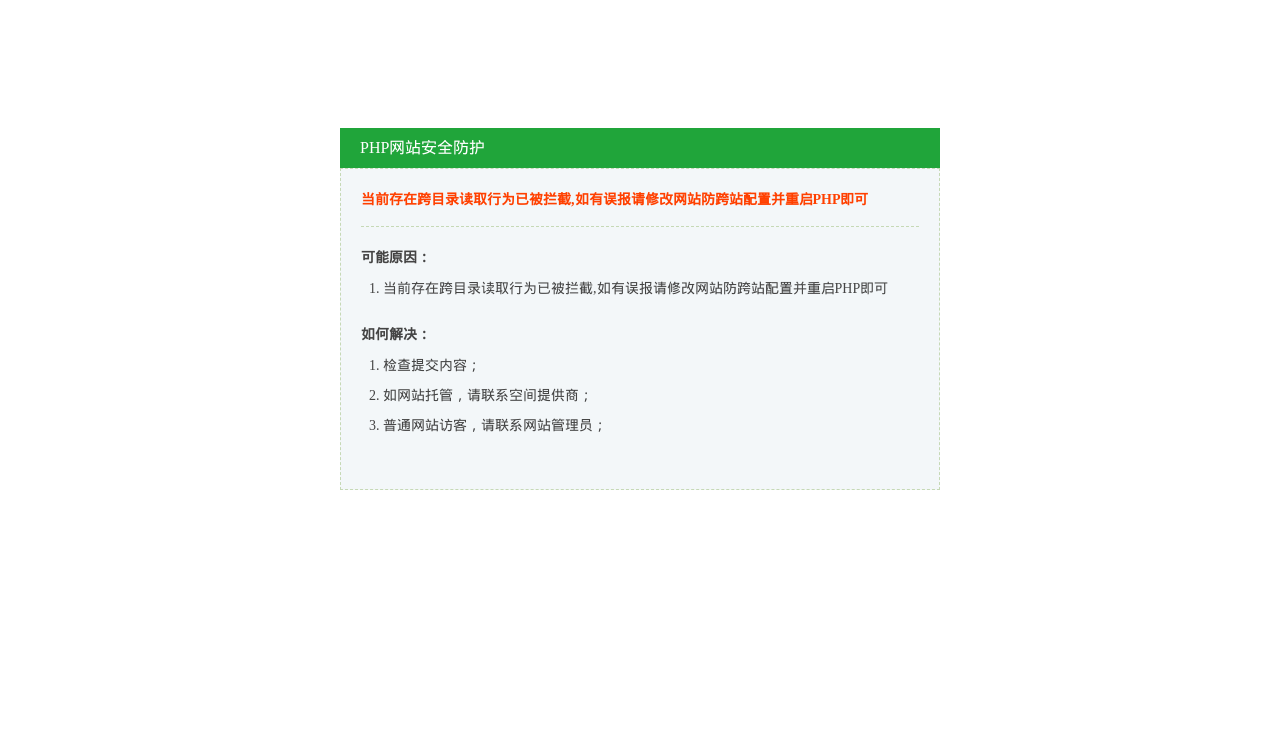Is the security issue related to website configuration?
Based on the image, answer the question with a single word or brief phrase.

Yes